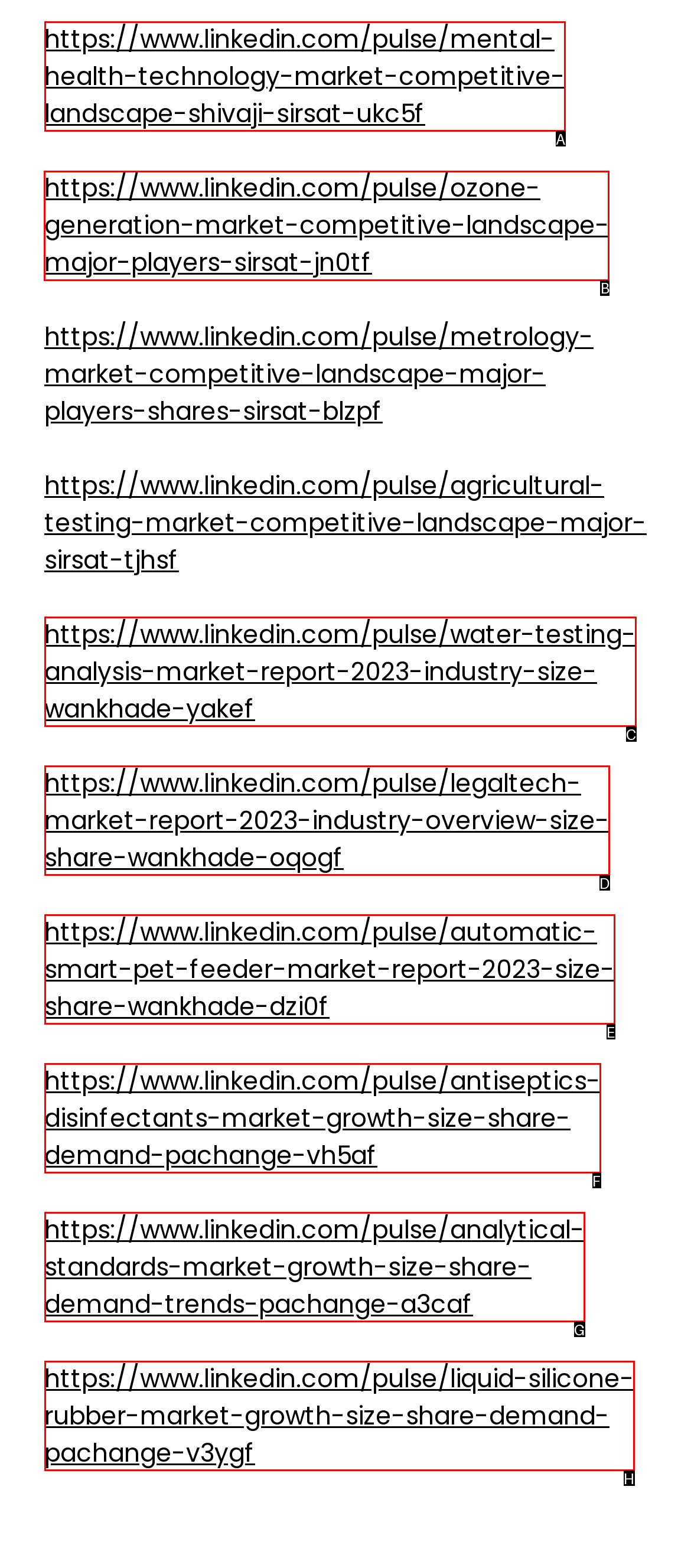Identify the correct option to click in order to accomplish the task: read ozone generation market analysis Provide your answer with the letter of the selected choice.

B